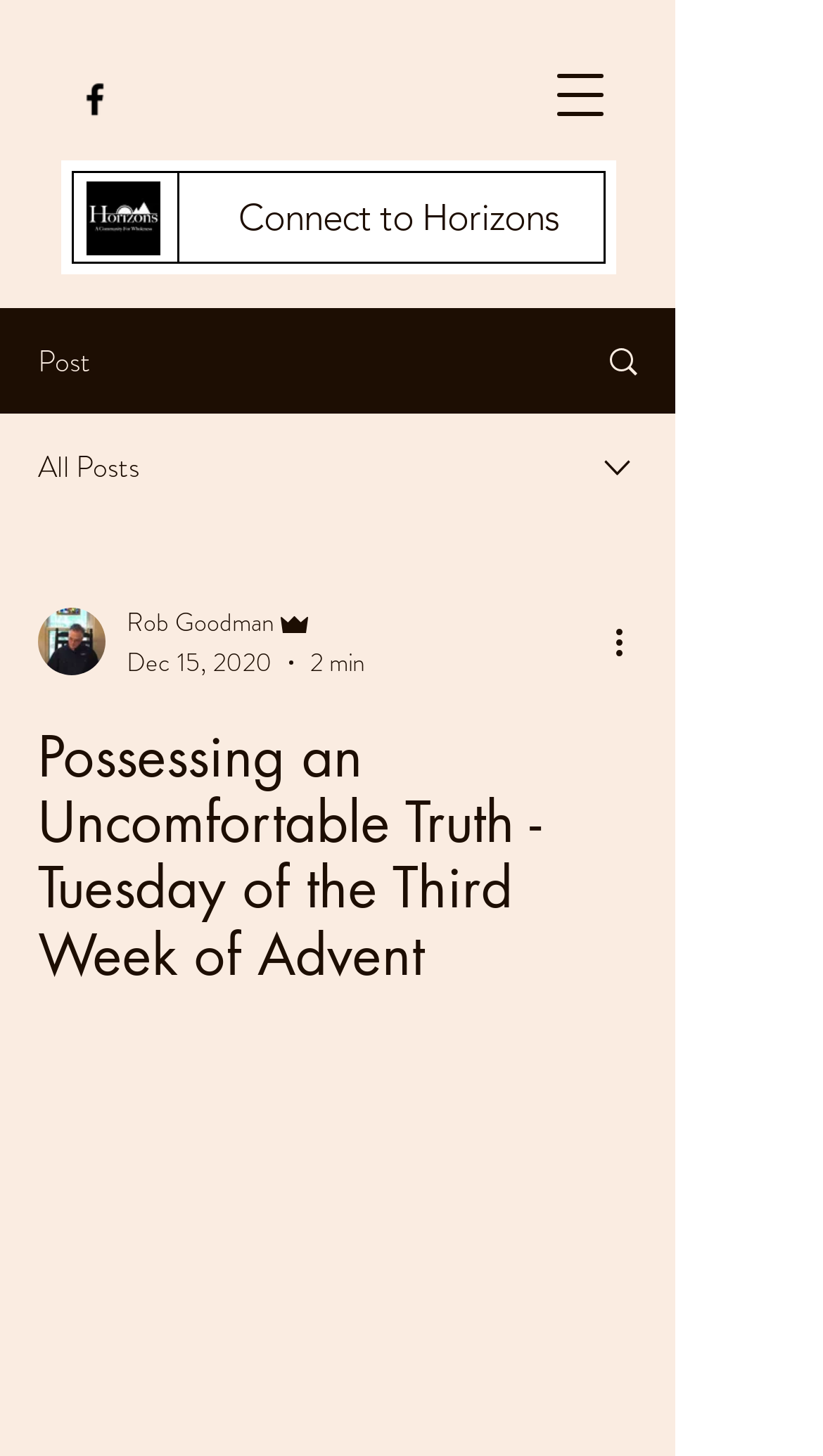Please specify the bounding box coordinates of the region to click in order to perform the following instruction: "read recent blog post".

None